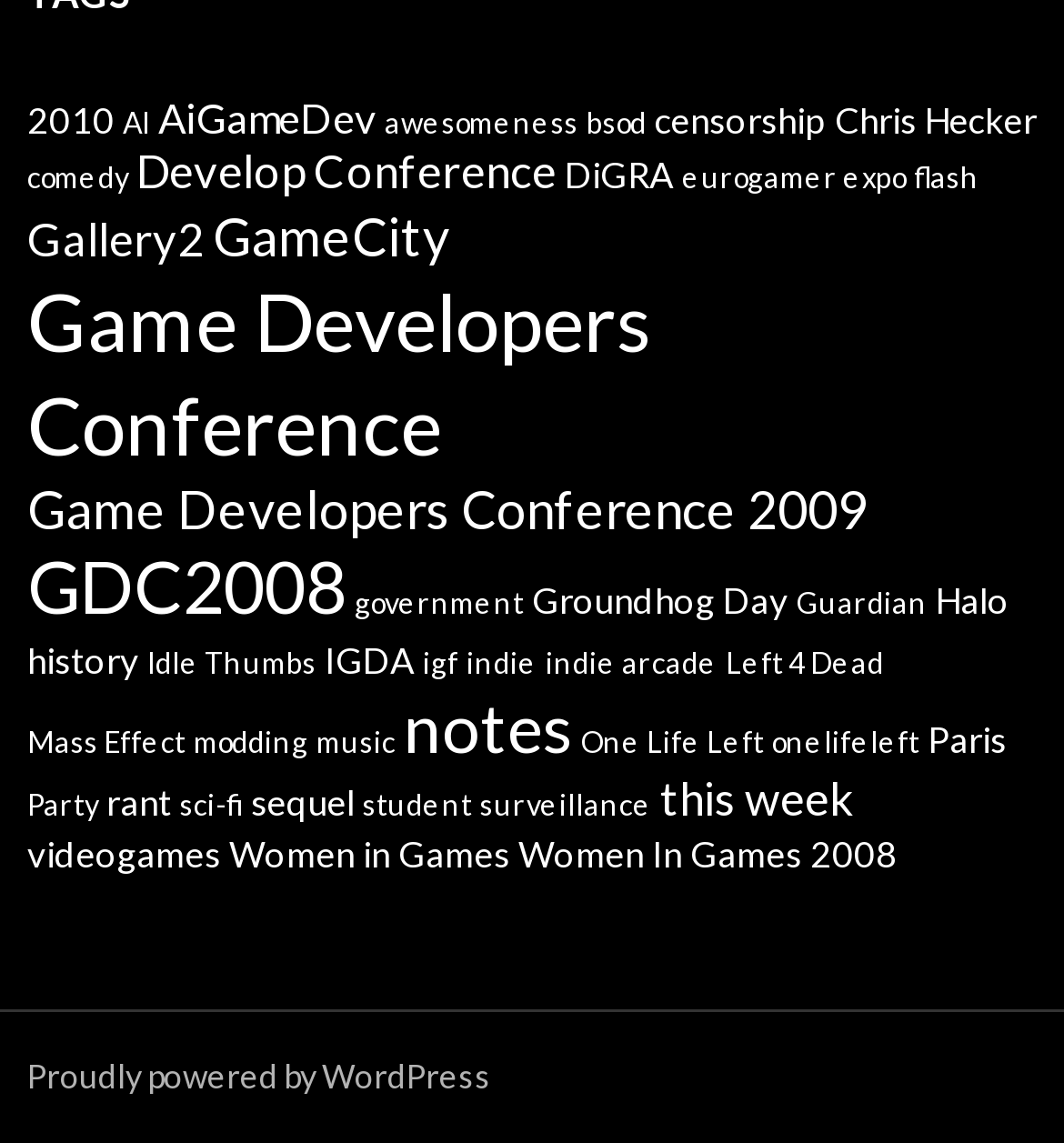Identify the bounding box coordinates of the part that should be clicked to carry out this instruction: "View 2010 articles".

[0.026, 0.086, 0.108, 0.124]